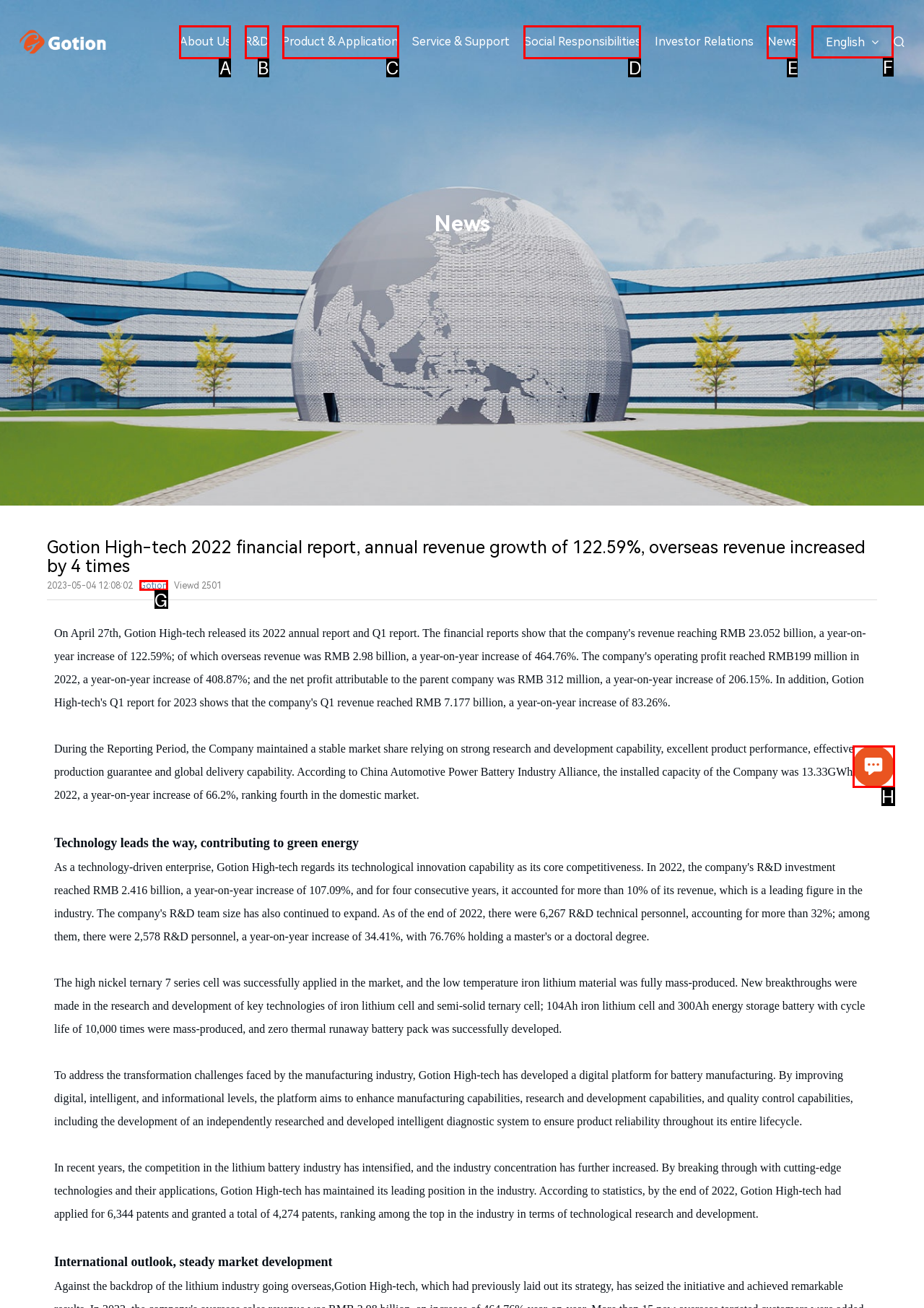Please select the letter of the HTML element that fits the description: Gotion. Answer with the option's letter directly.

G